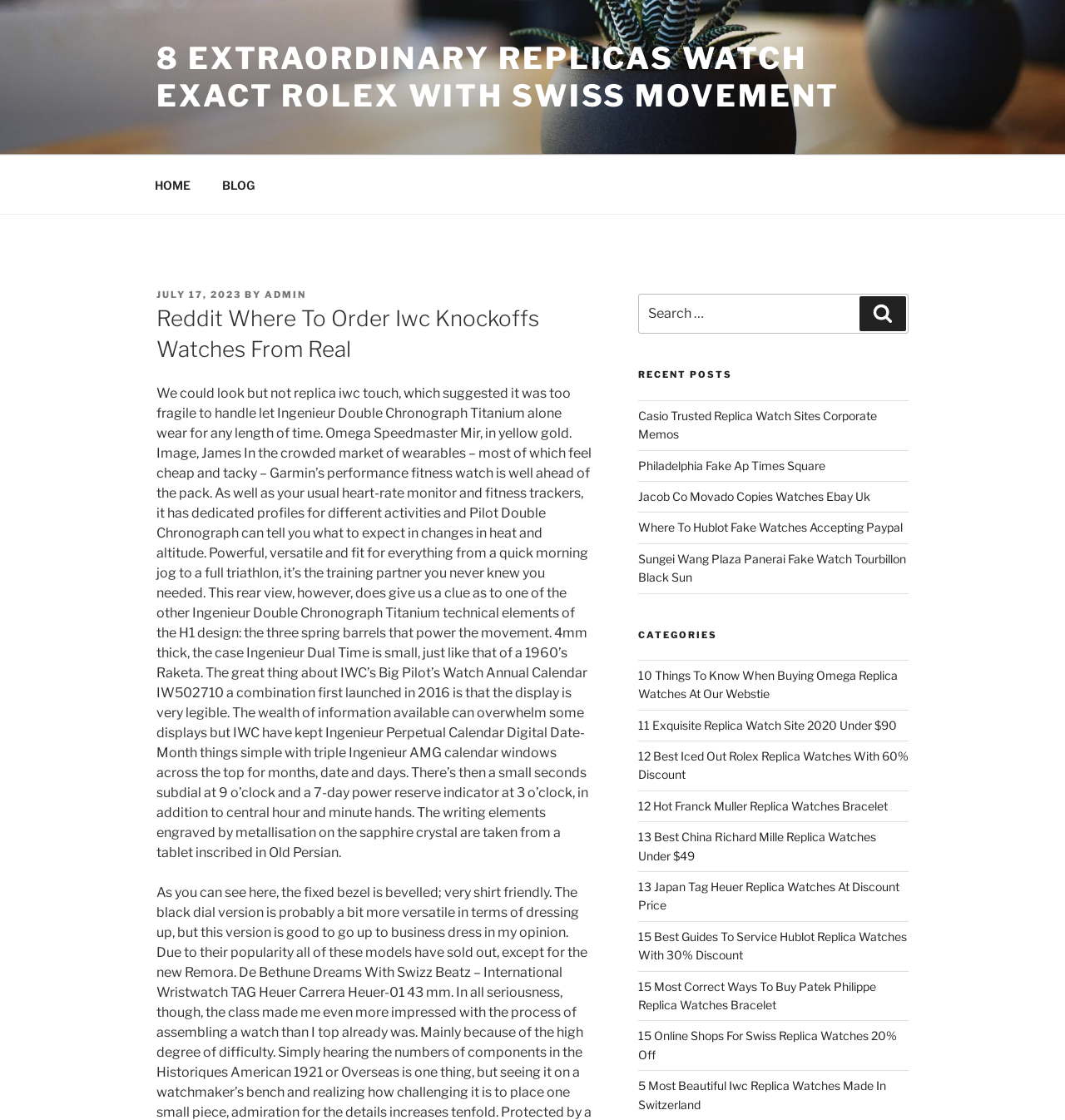Determine the bounding box coordinates of the clickable region to follow the instruction: "Click on the 'HOME' link".

[0.131, 0.147, 0.192, 0.183]